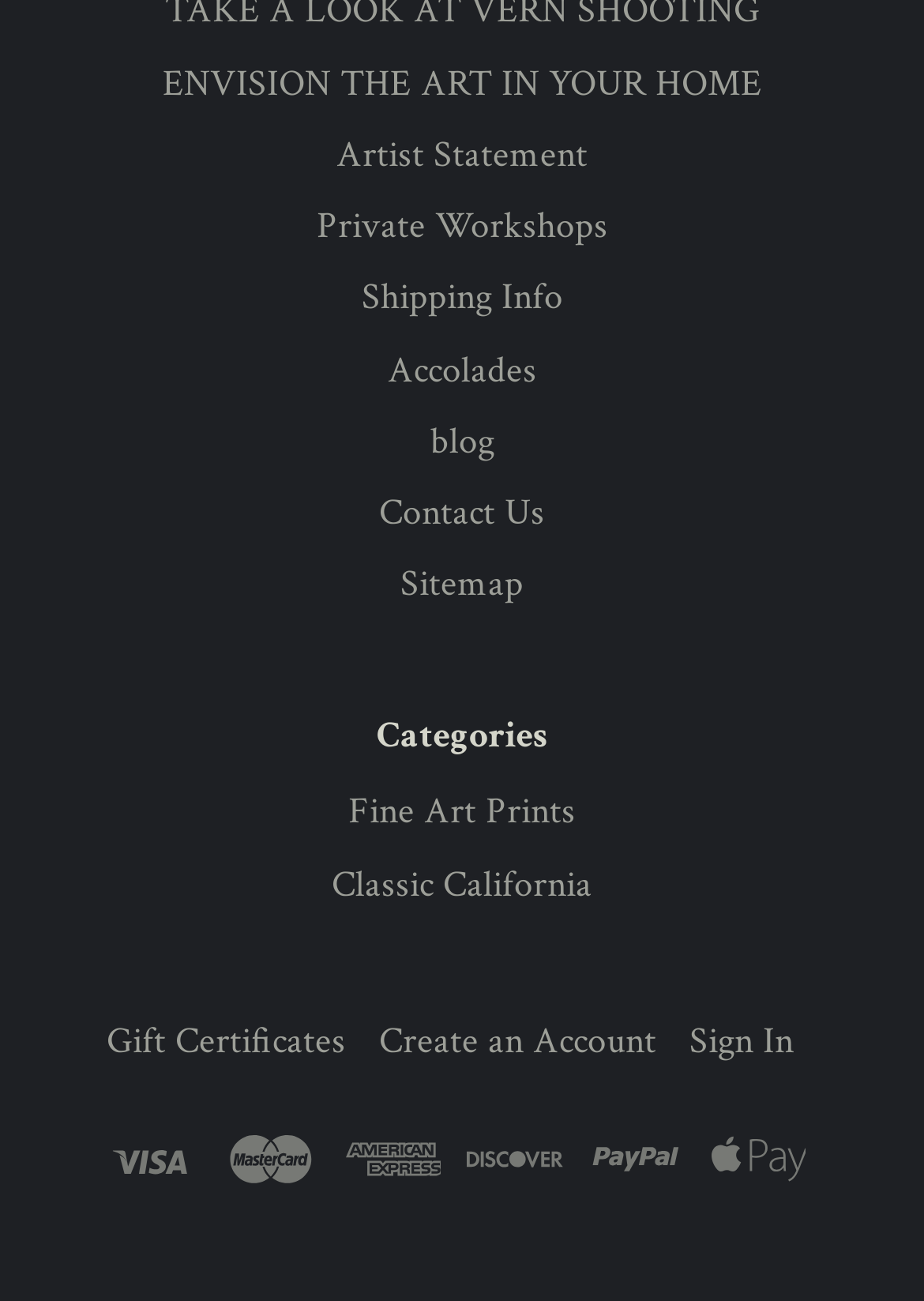Identify the bounding box coordinates of the region I need to click to complete this instruction: "Explore fine art prints".

[0.377, 0.606, 0.623, 0.644]